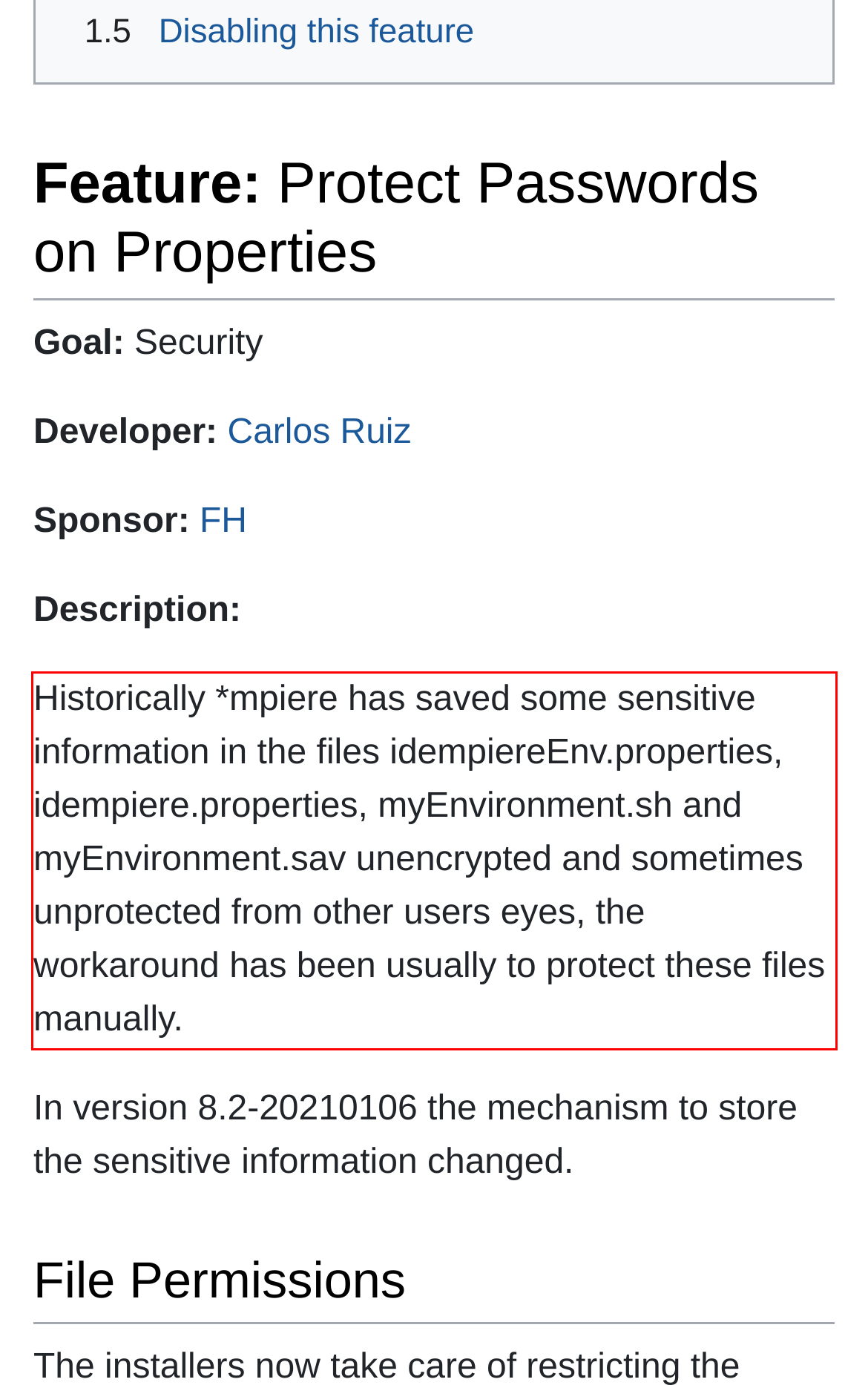Using the provided screenshot, read and generate the text content within the red-bordered area.

Historically *mpiere has saved some sensitive information in the files idempiereEnv.properties, idempiere.properties, myEnvironment.sh and myEnvironment.sav unencrypted and sometimes unprotected from other users eyes, the workaround has been usually to protect these files manually.